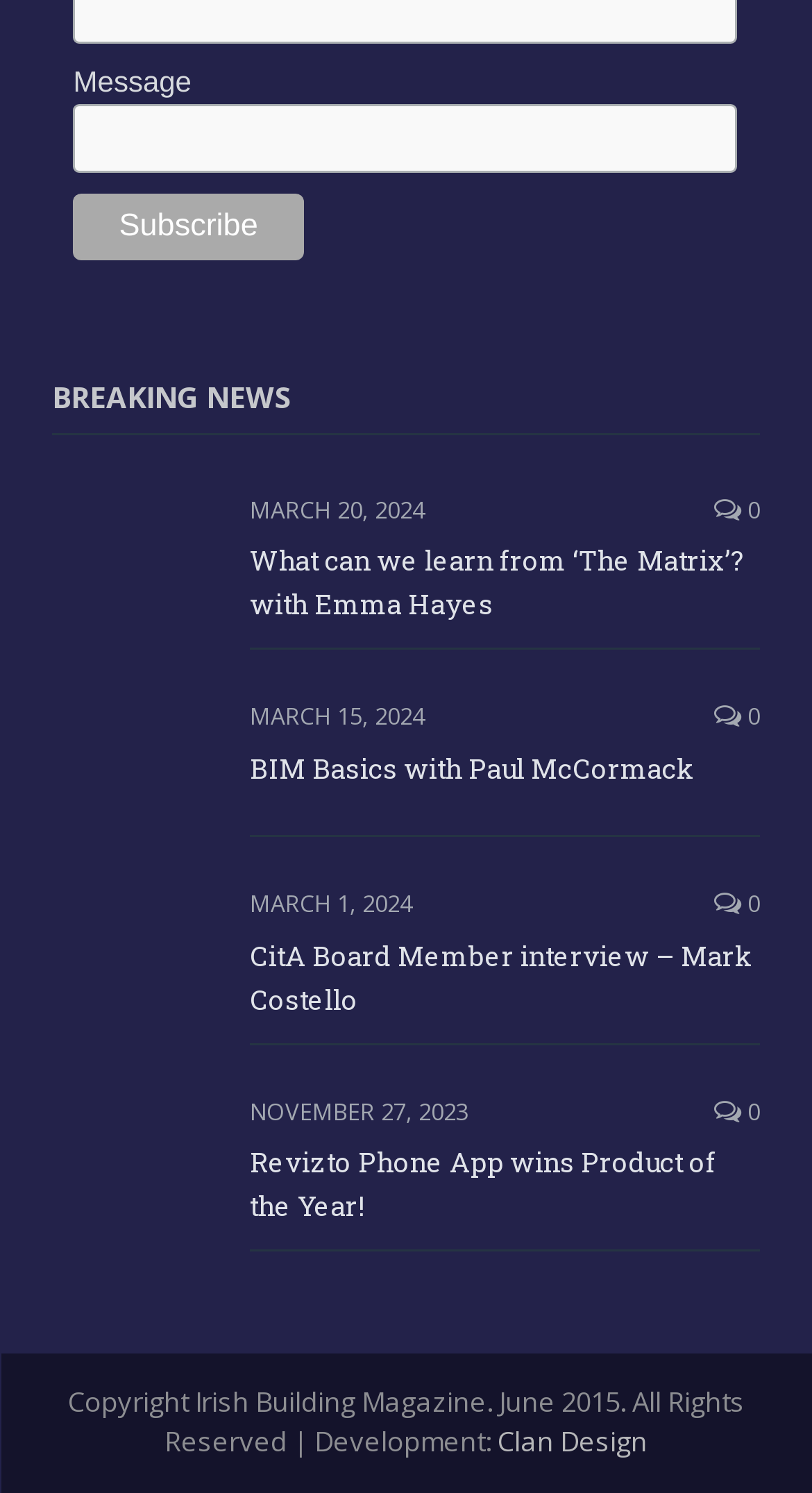From the given element description: "BIM Basics with Paul McCormack", find the bounding box for the UI element. Provide the coordinates as four float numbers between 0 and 1, in the order [left, top, right, bottom].

[0.308, 0.5, 0.936, 0.529]